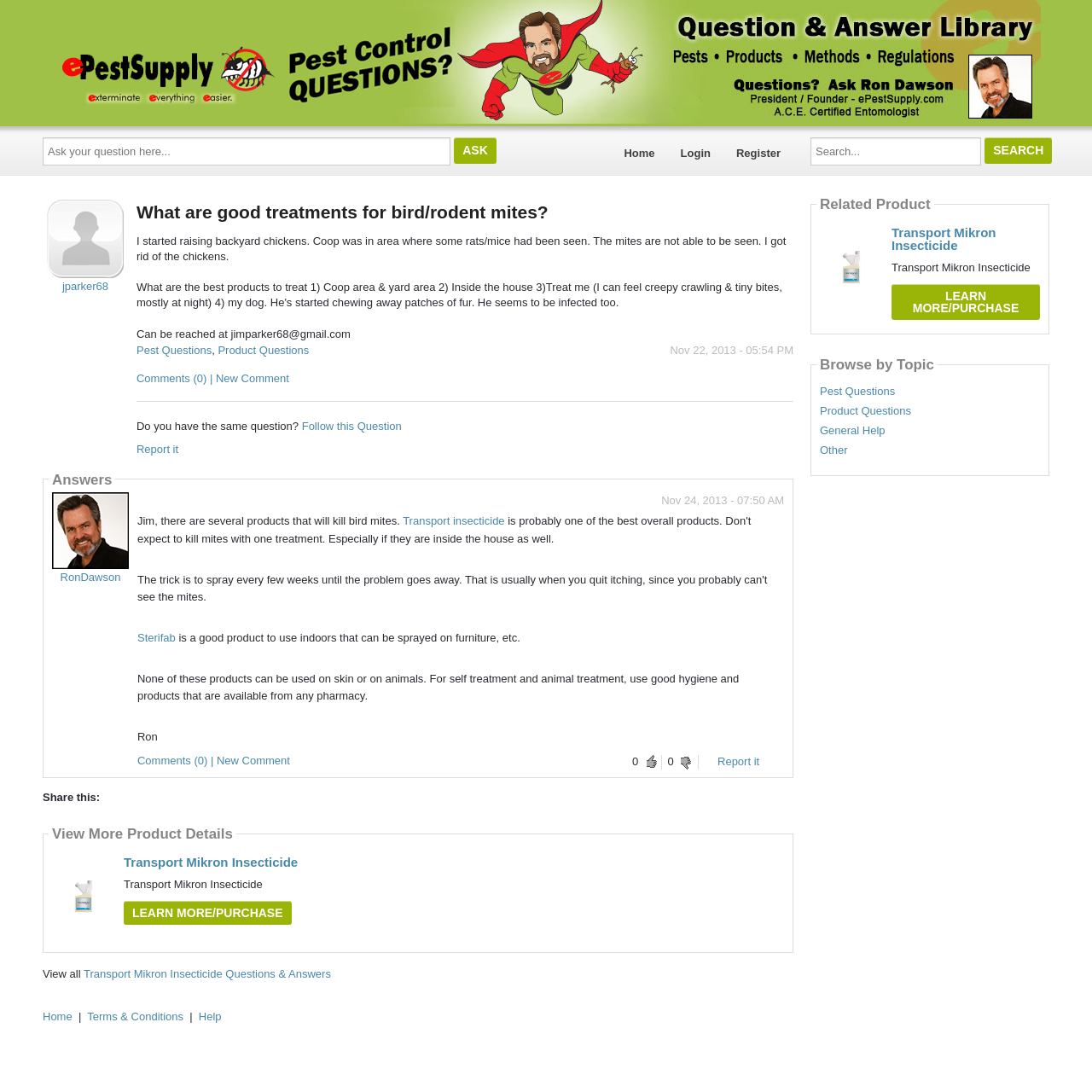Can you find the bounding box coordinates of the area I should click to execute the following instruction: "Learn more about Transport Mikron Insecticide"?

[0.113, 0.783, 0.273, 0.796]